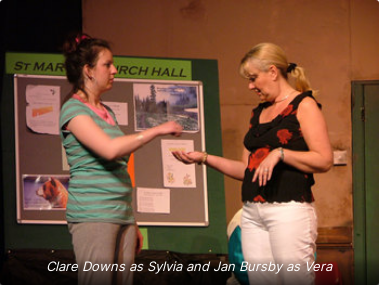Please study the image and answer the question comprehensively:
What is the mood of the exchange between Sylvia and Vera?

The expressions of the characters suggest a light-hearted or significant exchange, highlighting the dynamics of their relationship within the storyline.